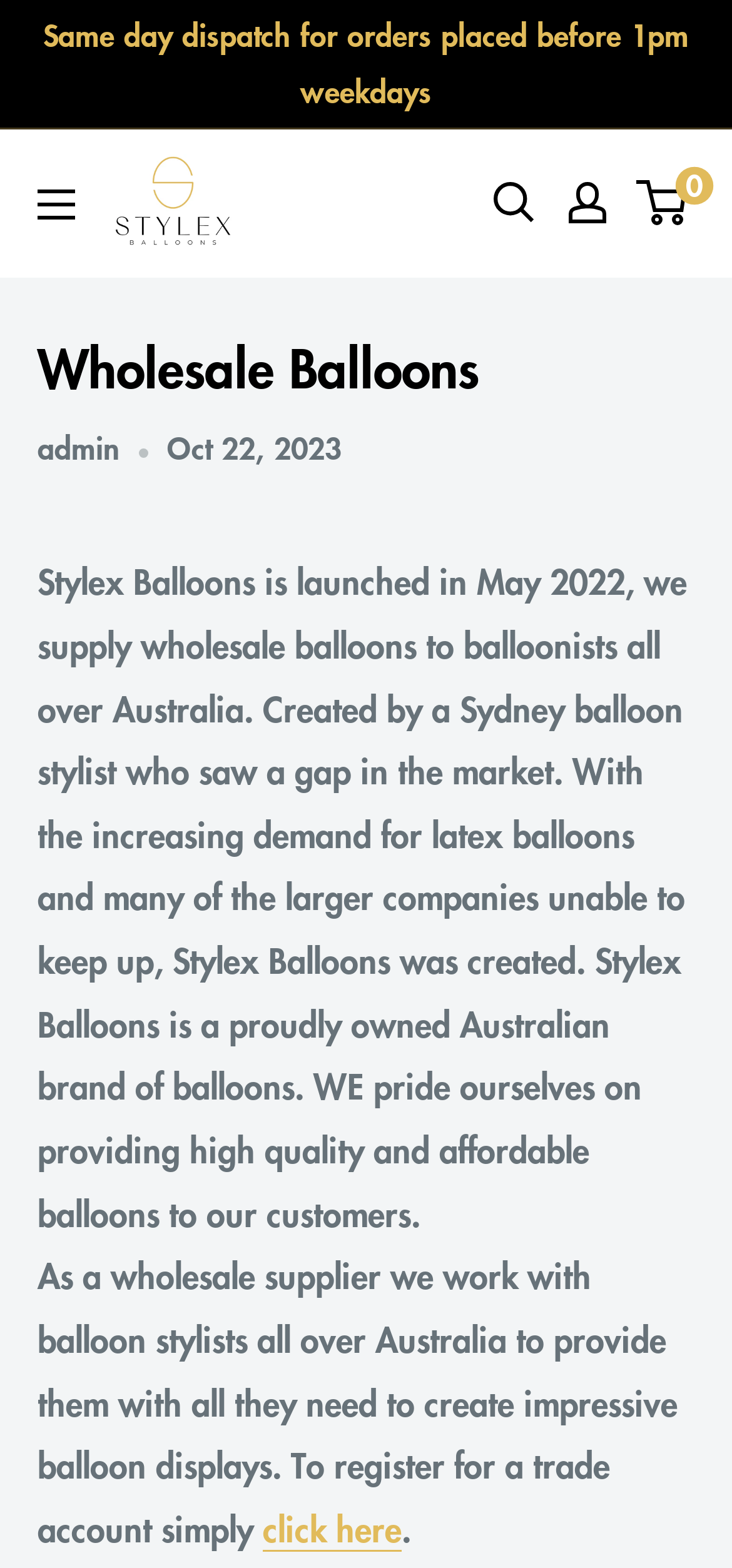Use a single word or phrase to answer the following:
What is the brand name of the wholesale balloons?

Stylex Balloons